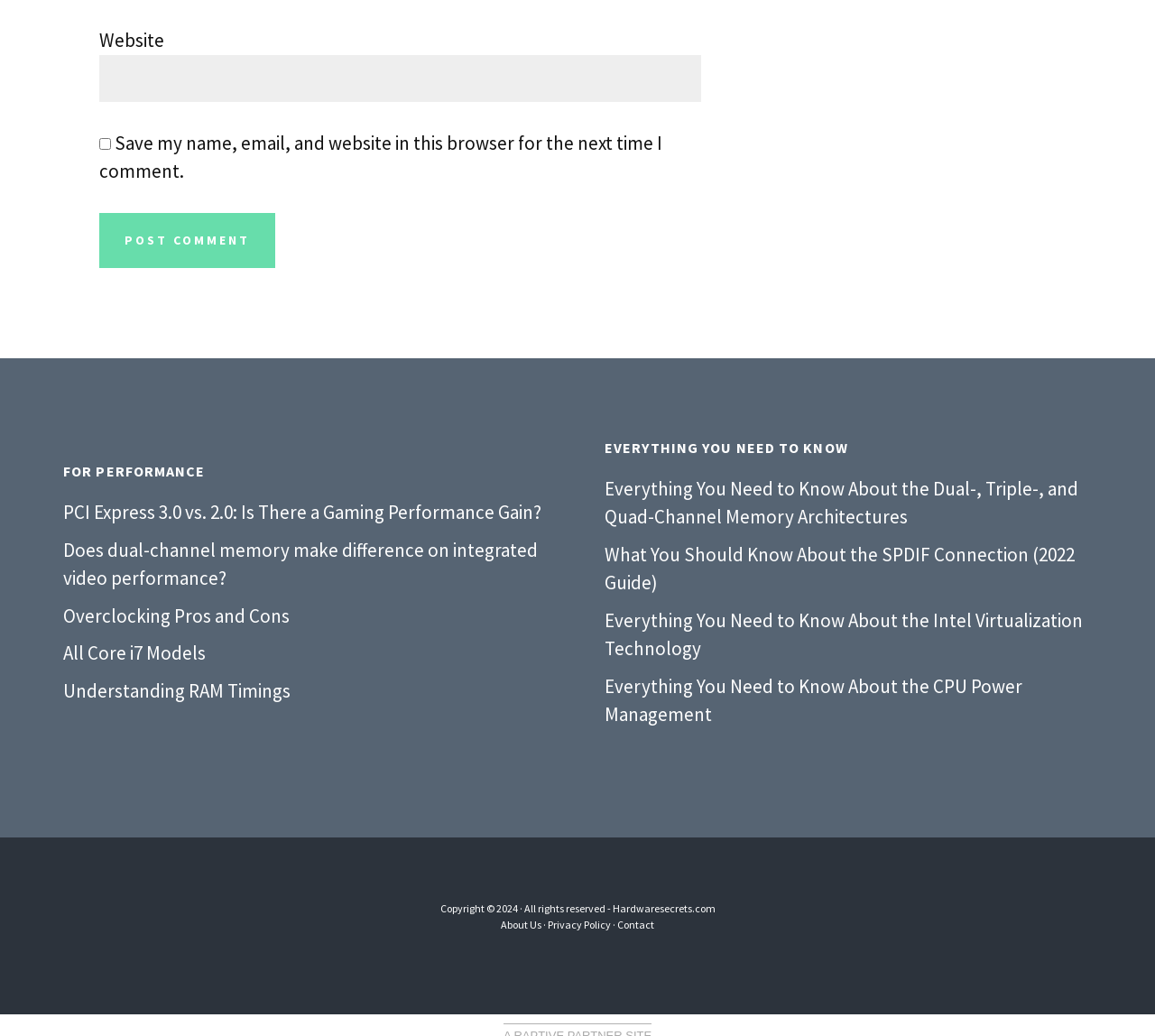Identify the bounding box coordinates of the area that should be clicked in order to complete the given instruction: "Enter website". The bounding box coordinates should be four float numbers between 0 and 1, i.e., [left, top, right, bottom].

[0.086, 0.053, 0.607, 0.098]